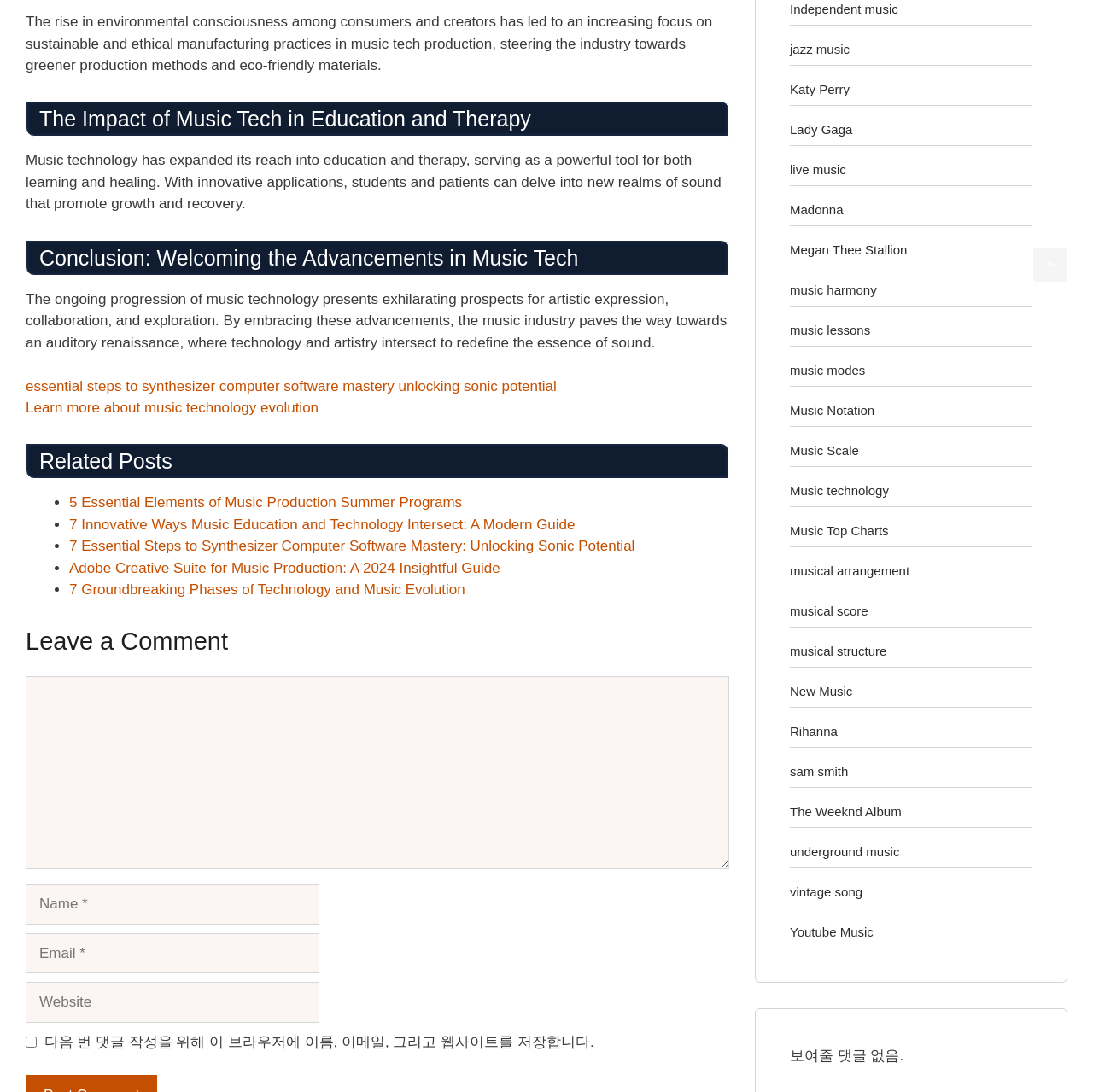What is the purpose of the links at the bottom of the webpage?
Based on the image, provide a one-word or brief-phrase response.

Related music topics